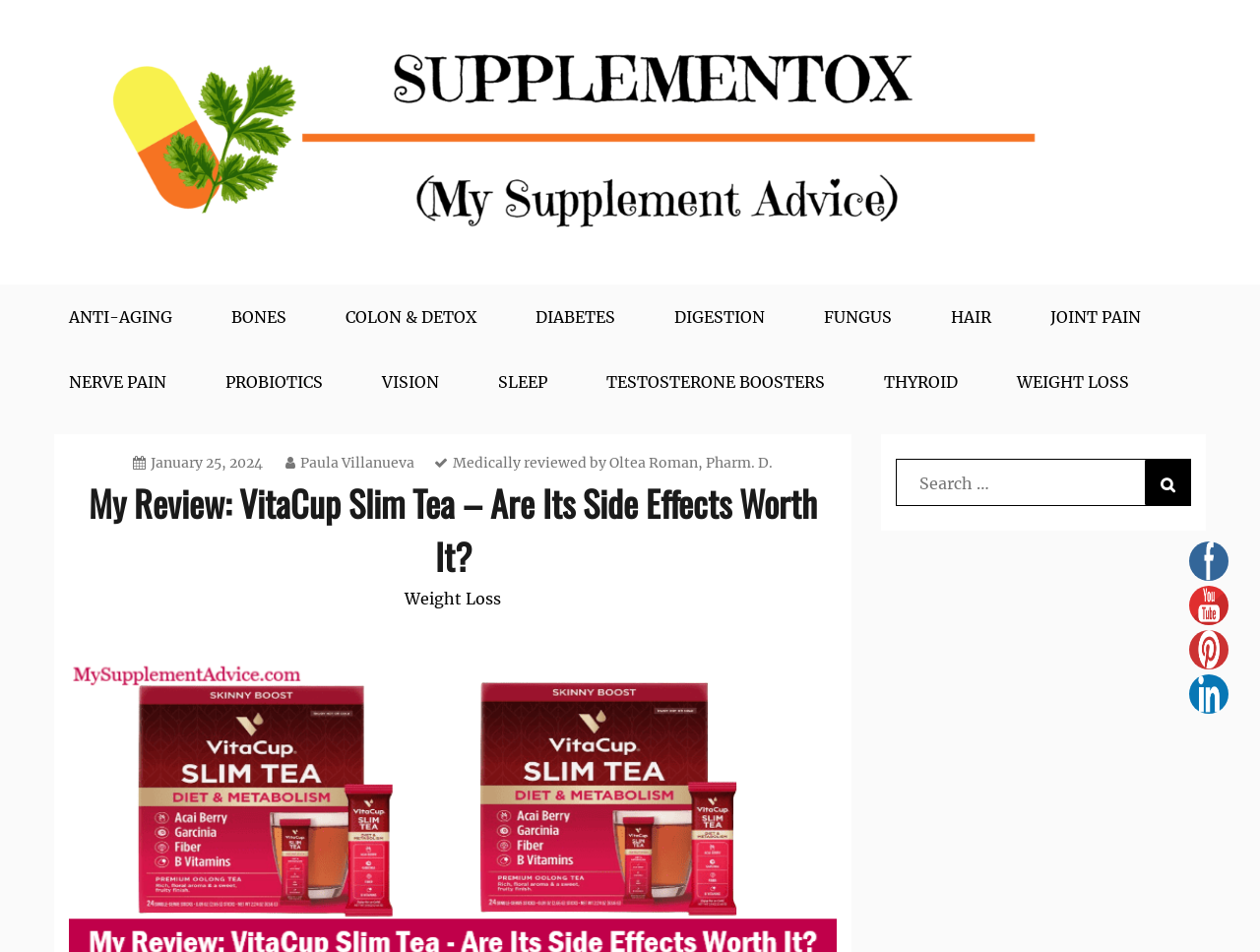Please find the bounding box coordinates for the clickable element needed to perform this instruction: "Click on the 'Weight Loss' link".

[0.321, 0.619, 0.398, 0.639]